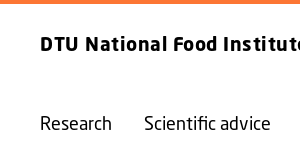Provide a short, one-word or phrase answer to the question below:
What are the links below the header?

Research and Scientific advice